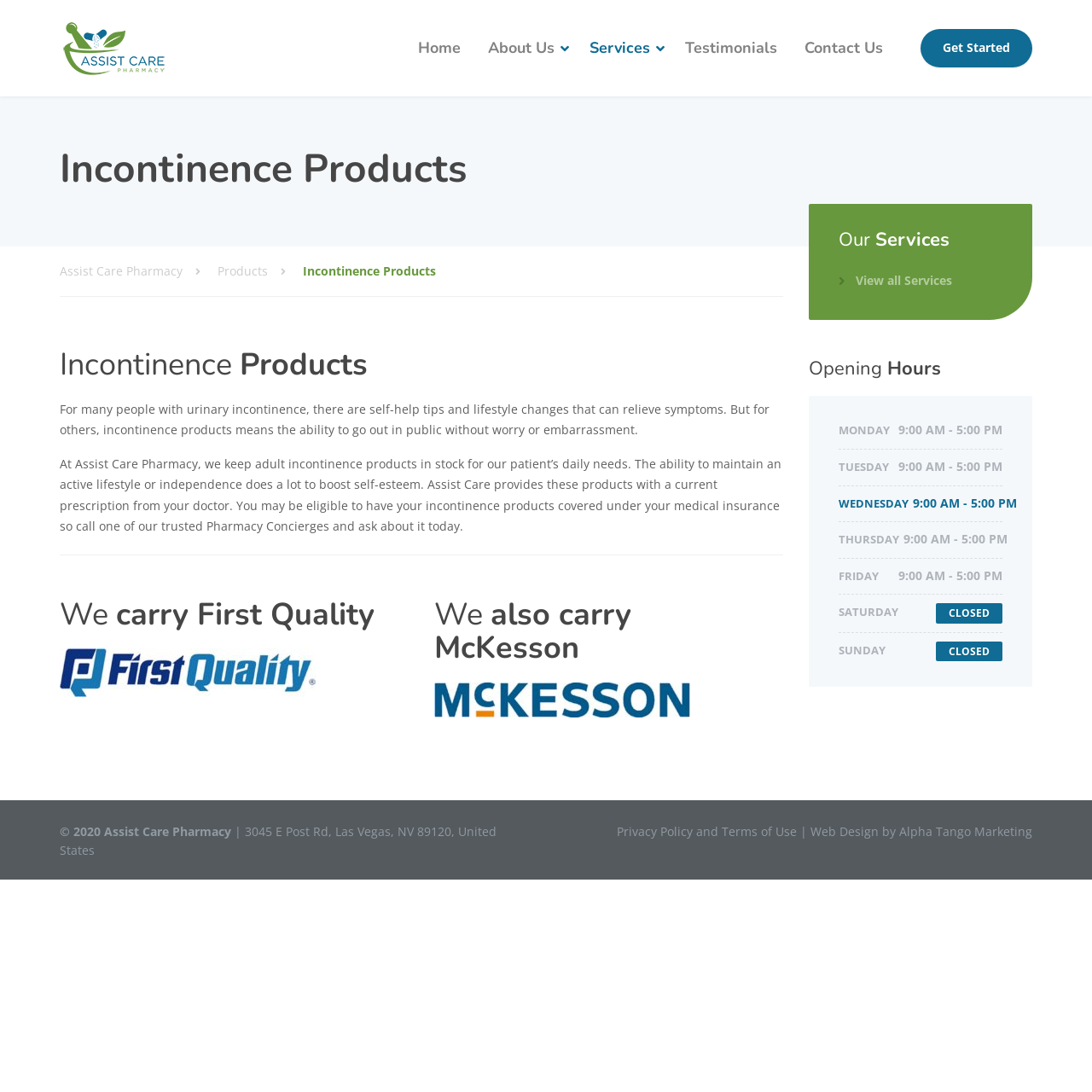Specify the bounding box coordinates of the area to click in order to follow the given instruction: "Leave a reply."

None